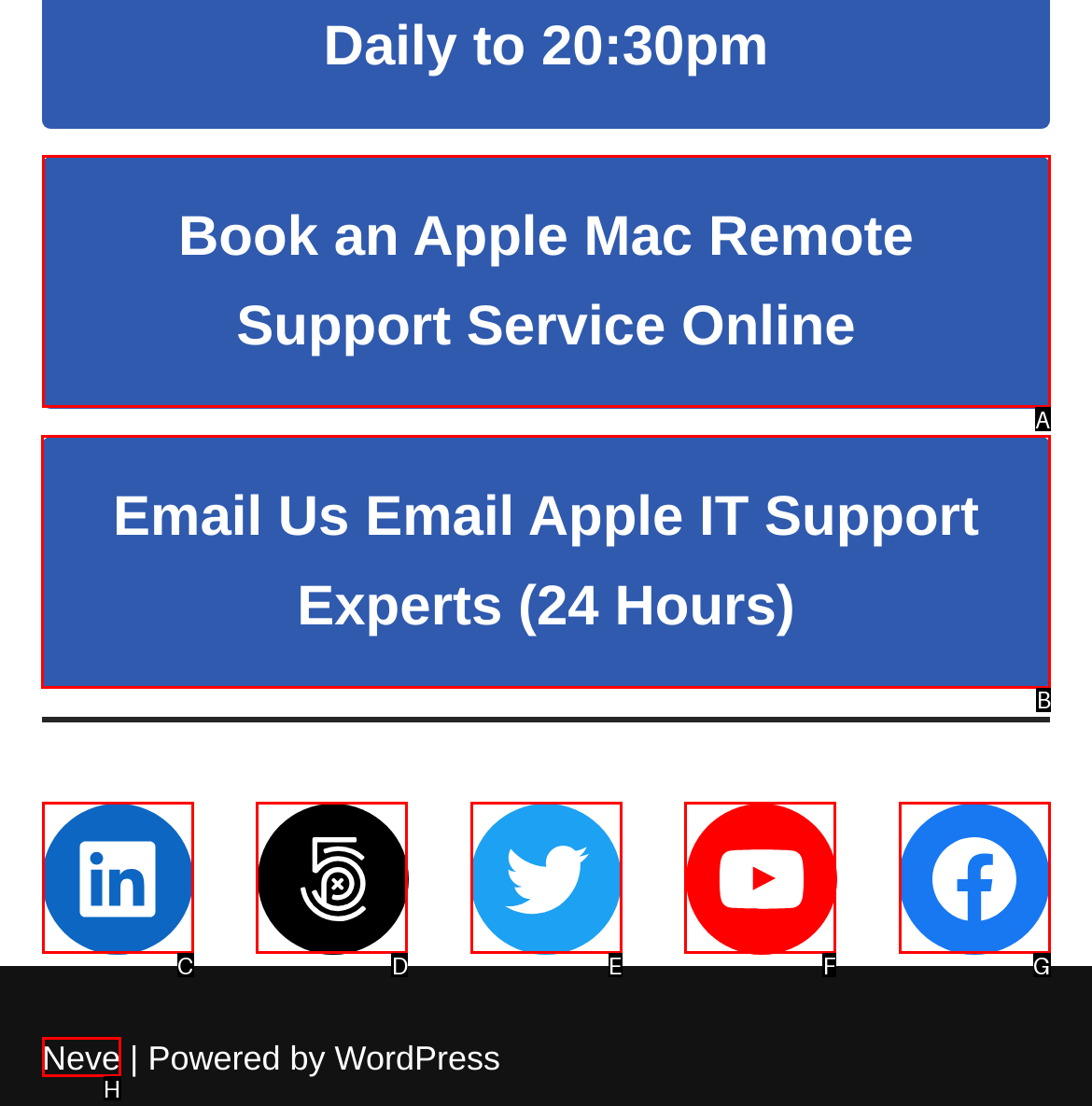To complete the task: Enter text in the search box, select the appropriate UI element to click. Respond with the letter of the correct option from the given choices.

None